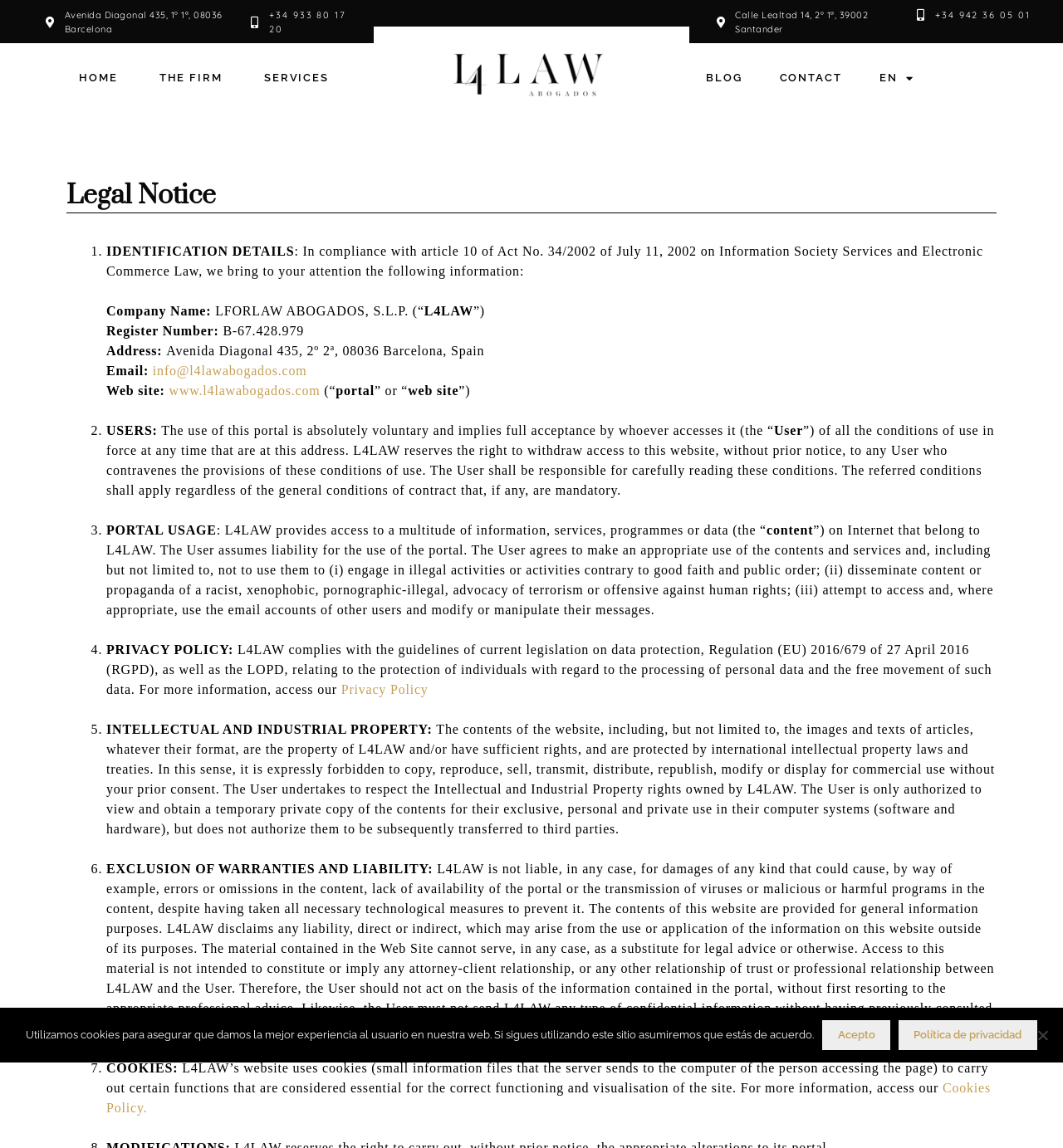Locate the bounding box coordinates of the element's region that should be clicked to carry out the following instruction: "Click Privacy Policy". The coordinates need to be four float numbers between 0 and 1, i.e., [left, top, right, bottom].

[0.321, 0.595, 0.403, 0.607]